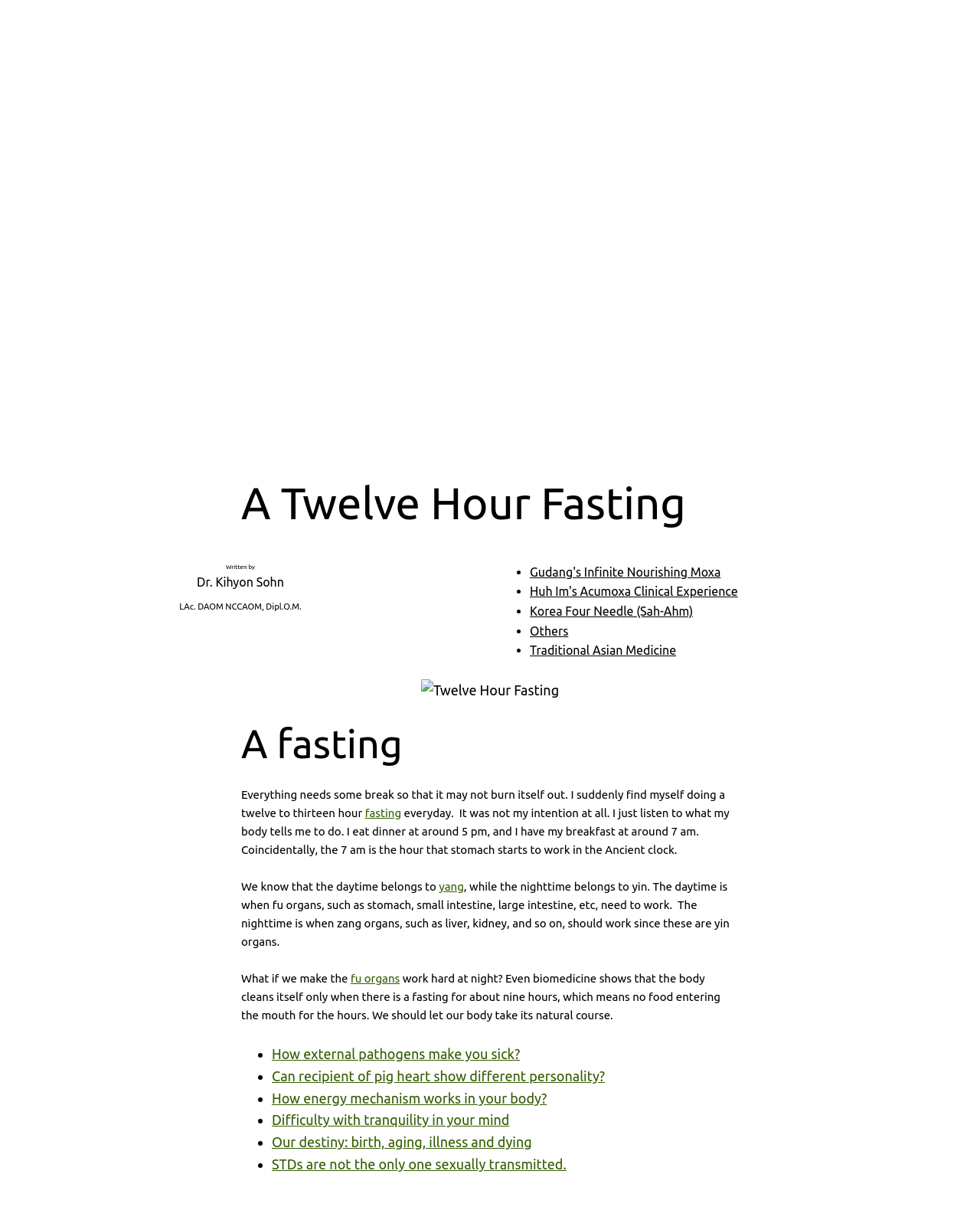What is the purpose of the image in the article?
Provide a concise answer using a single word or phrase based on the image.

Illustrate Twelve Hour Fasting